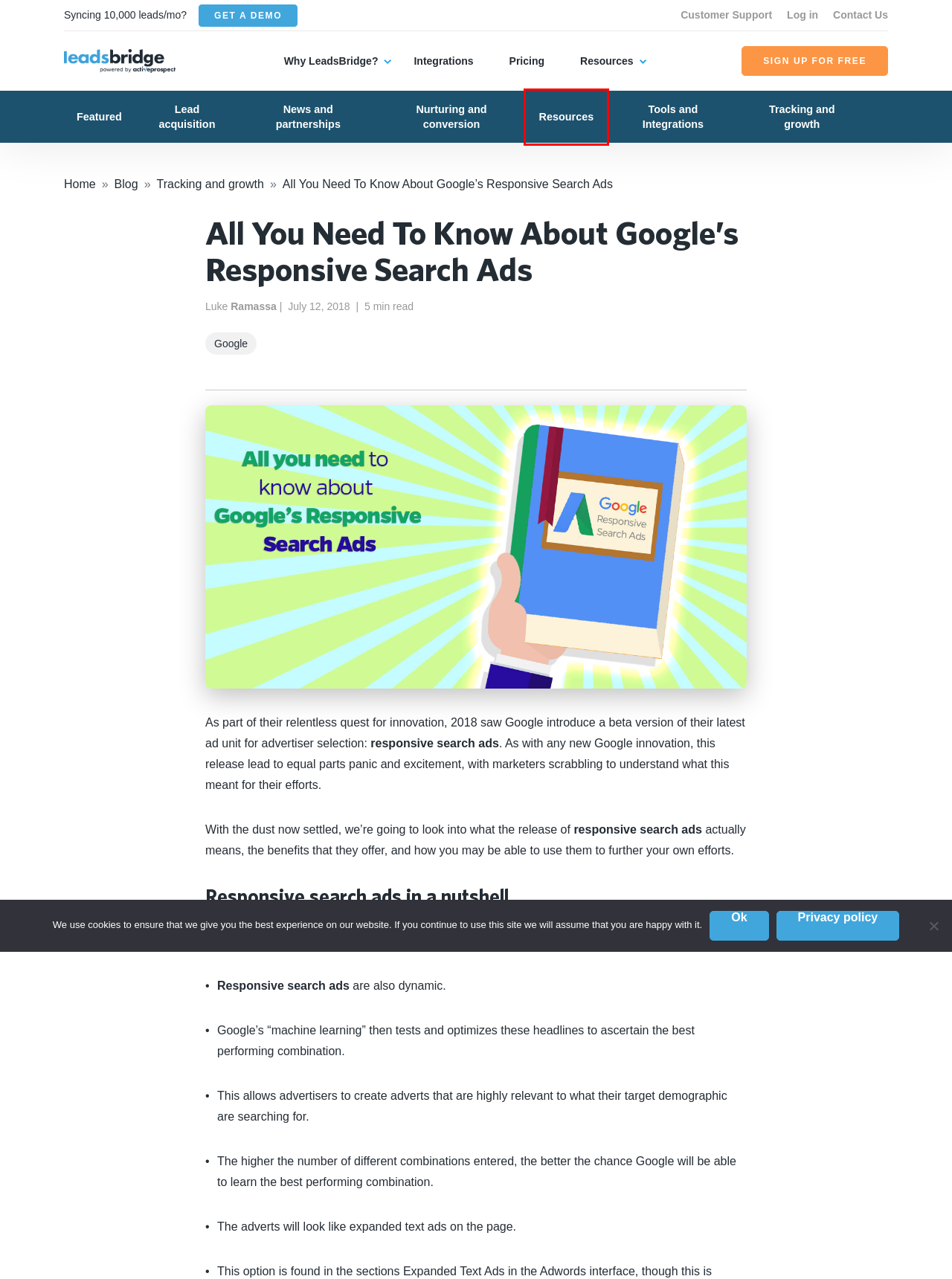You are looking at a screenshot of a webpage with a red bounding box around an element. Determine the best matching webpage description for the new webpage resulting from clicking the element in the red bounding box. Here are the descriptions:
A. Tracking and growth Archives - LeadsBridge
B. Google Archives - LeadsBridge
C. Tools and Integrations - LeadsBridge
D. Resources Archives - LeadsBridge
E. Pricing Plans - LeadsBridge
F. Contact Us - LeadsBridge
G. News and partnerships Archives - LeadsBridge
H. LeadsBridge

D